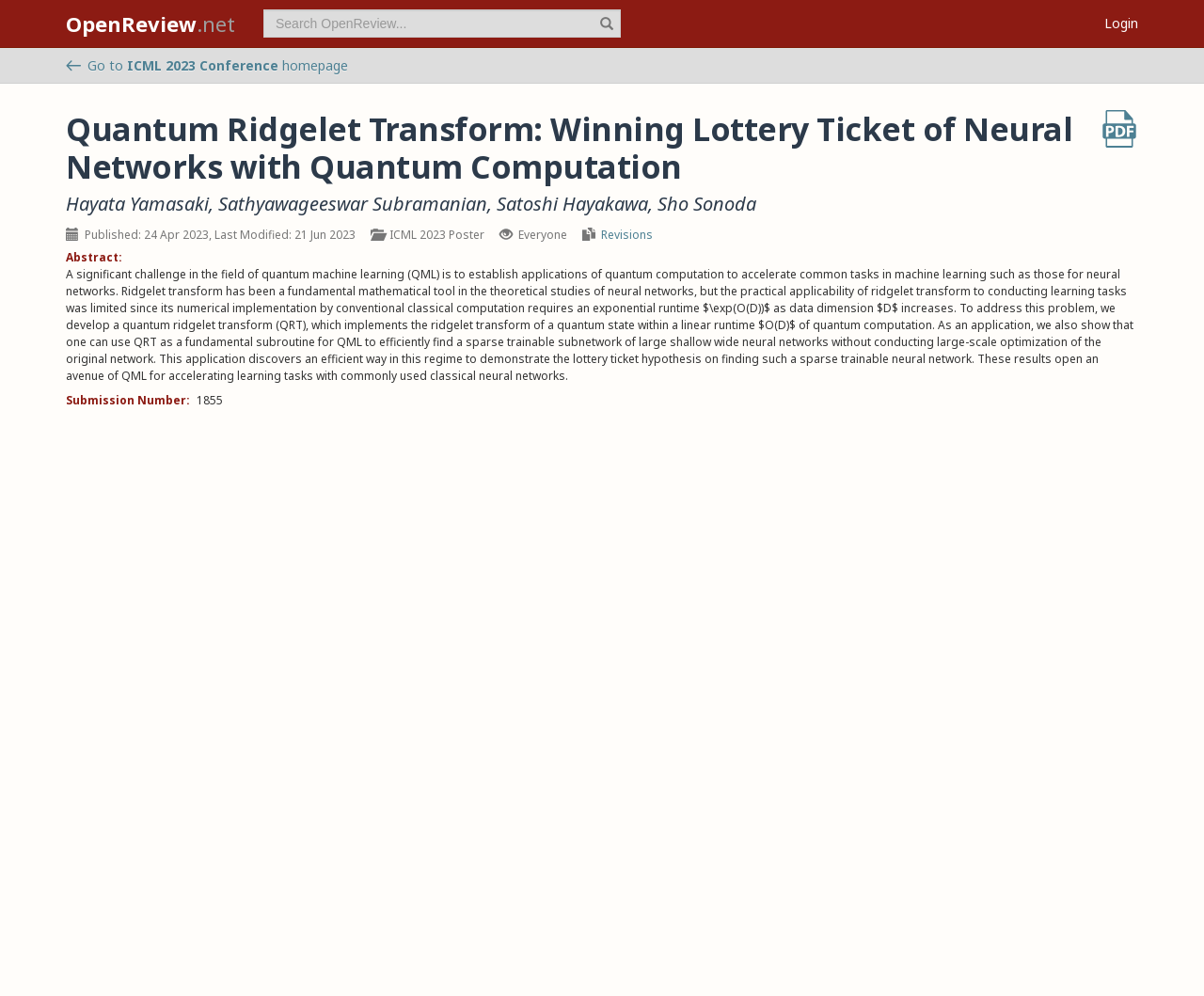What is the format of the downloadable file?
Using the image as a reference, answer with just one word or a short phrase.

PDF